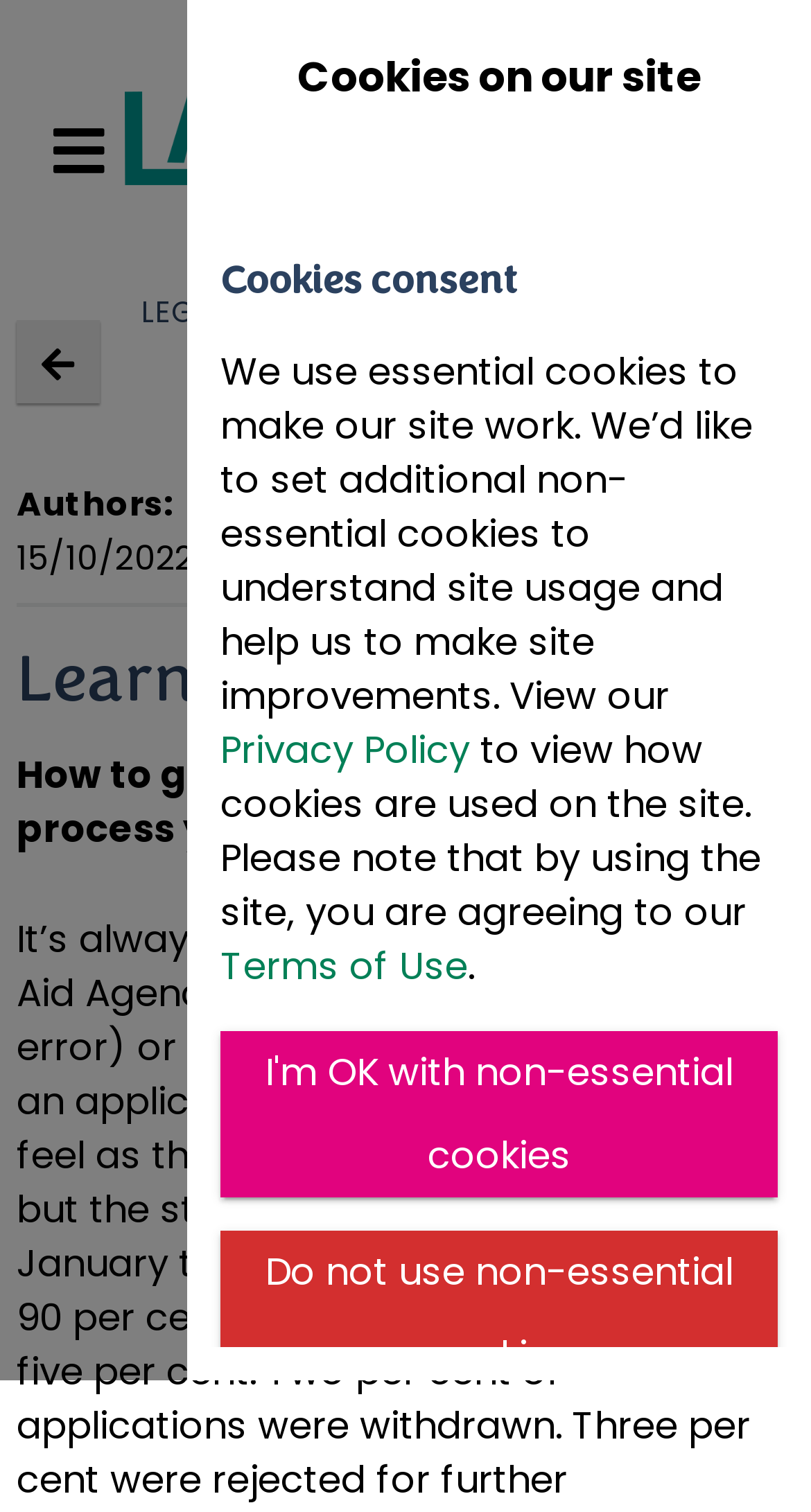Respond to the question below with a single word or phrase: What is the purpose of the site?

Access to justice charity